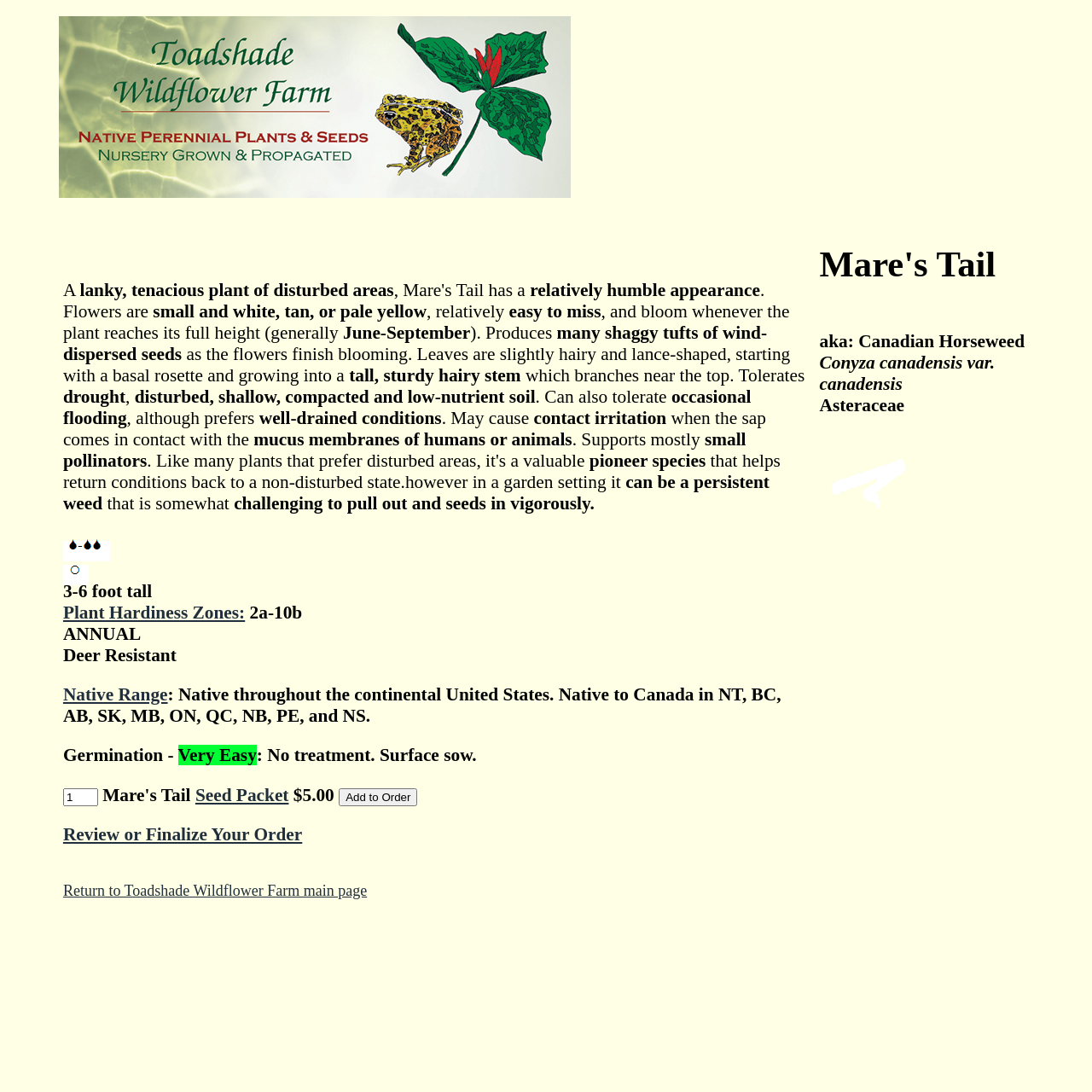Find the bounding box coordinates of the clickable element required to execute the following instruction: "Add Seed Packet to order". Provide the coordinates as four float numbers between 0 and 1, i.e., [left, top, right, bottom].

[0.31, 0.722, 0.382, 0.738]